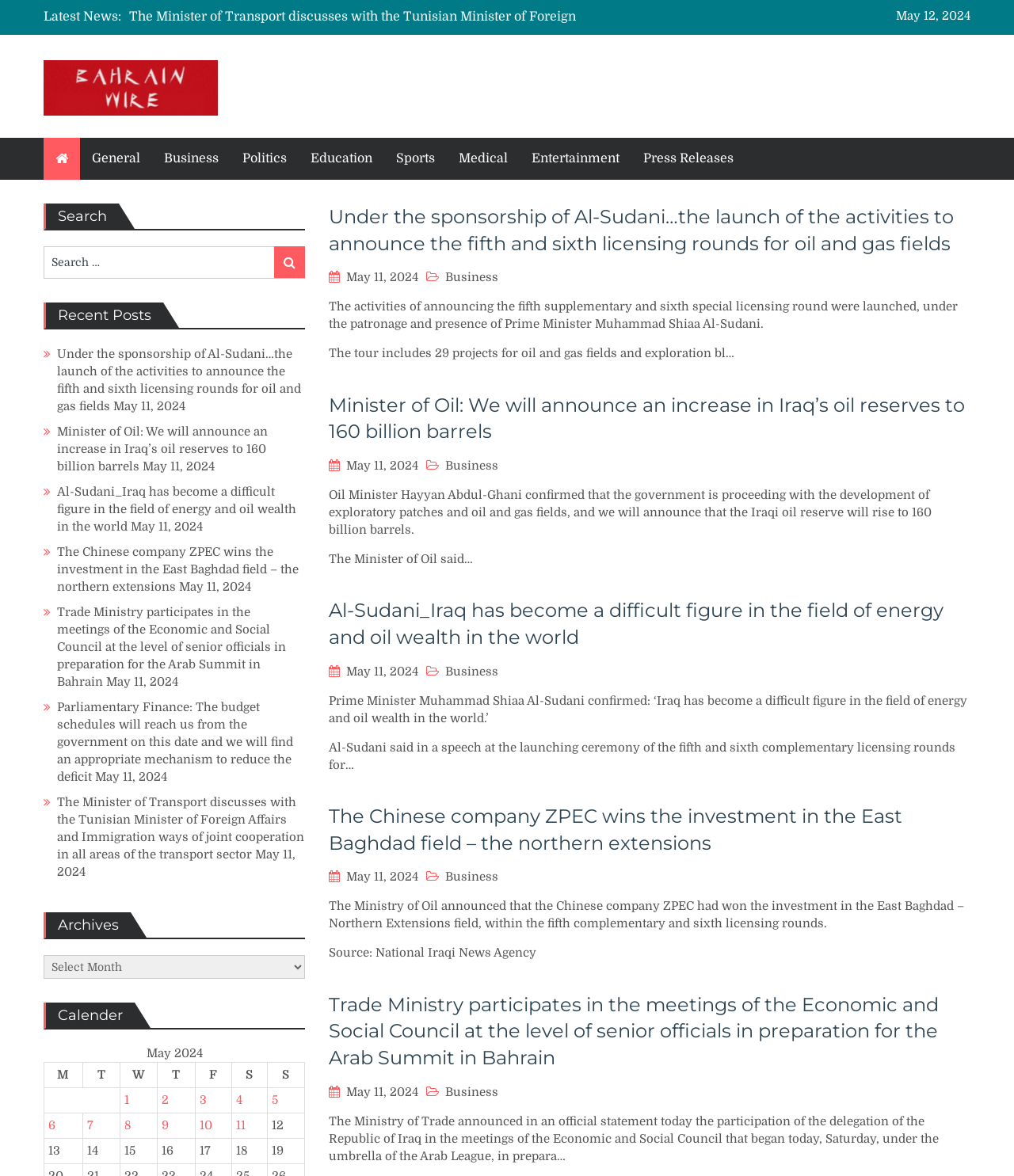What are the categories of news available on this webpage?
Use the image to give a comprehensive and detailed response to the question.

I looked at the links at the top of the webpage, which are categorized as General, Business, Politics, Education, Sports, Medical, Entertainment, and Press Releases.